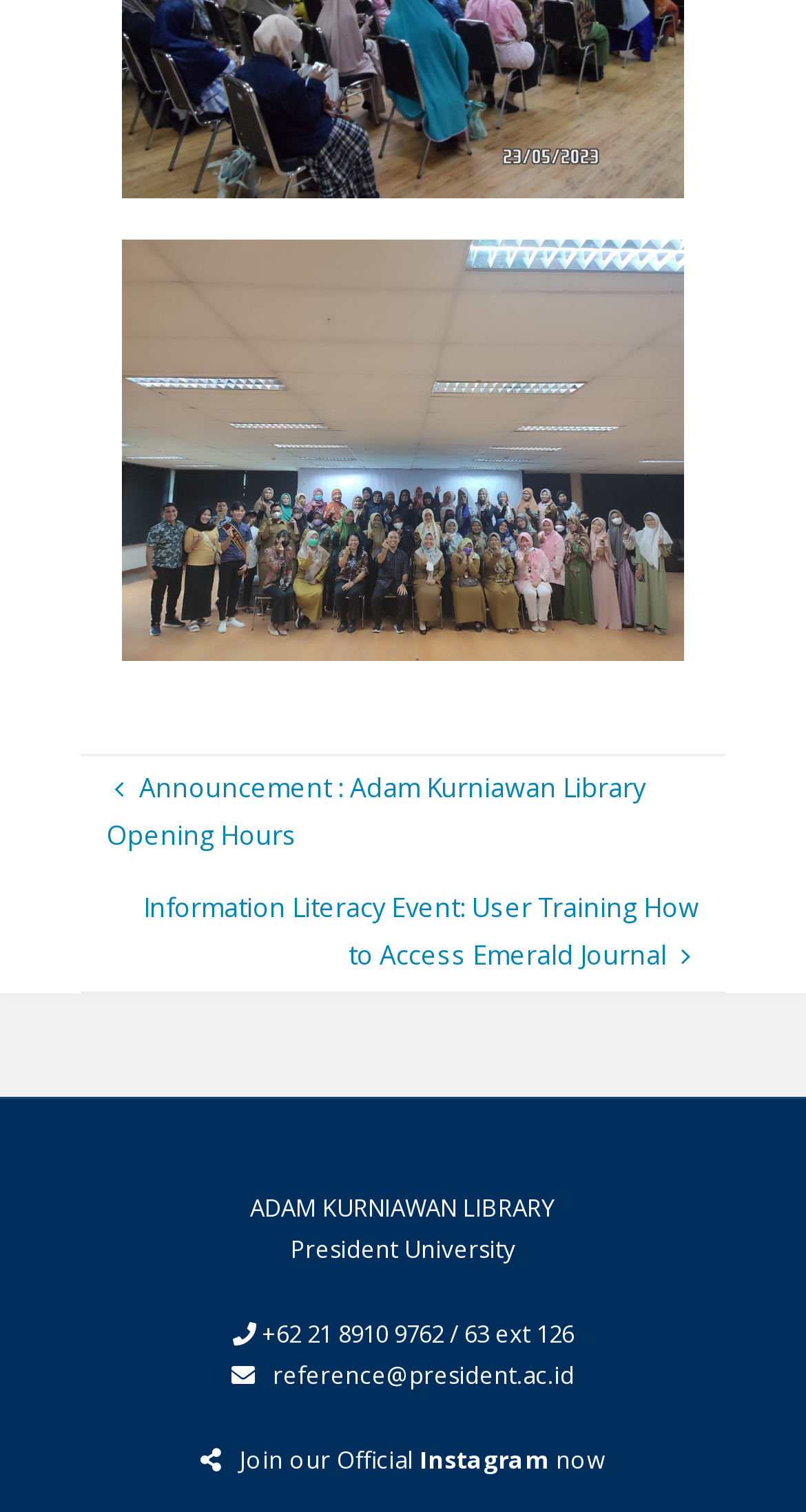What is the email address of the library?
Based on the screenshot, provide a one-word or short-phrase response.

reference@president.ac.id